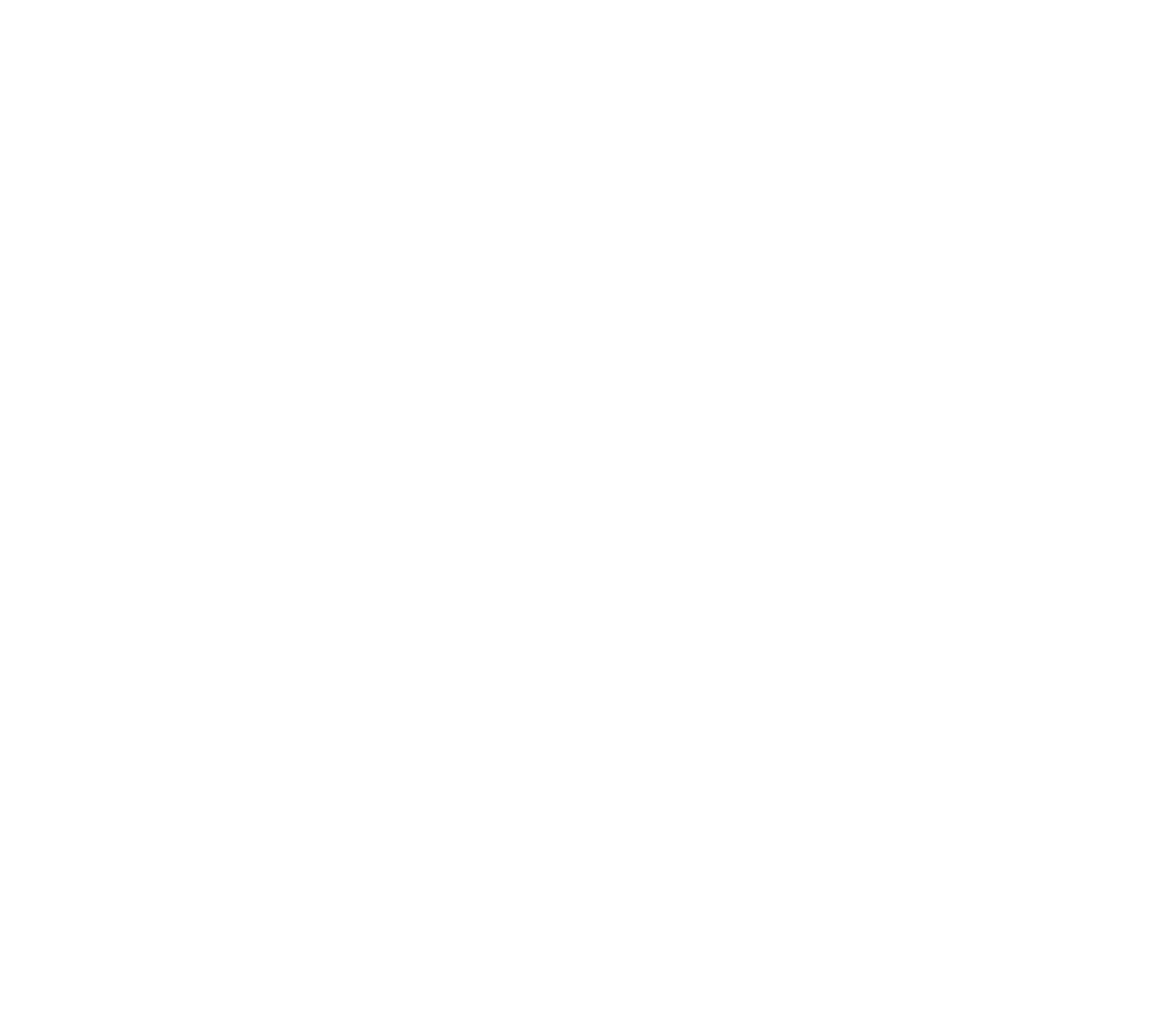Where is the service based?
Identify the answer in the screenshot and reply with a single word or phrase.

Austin